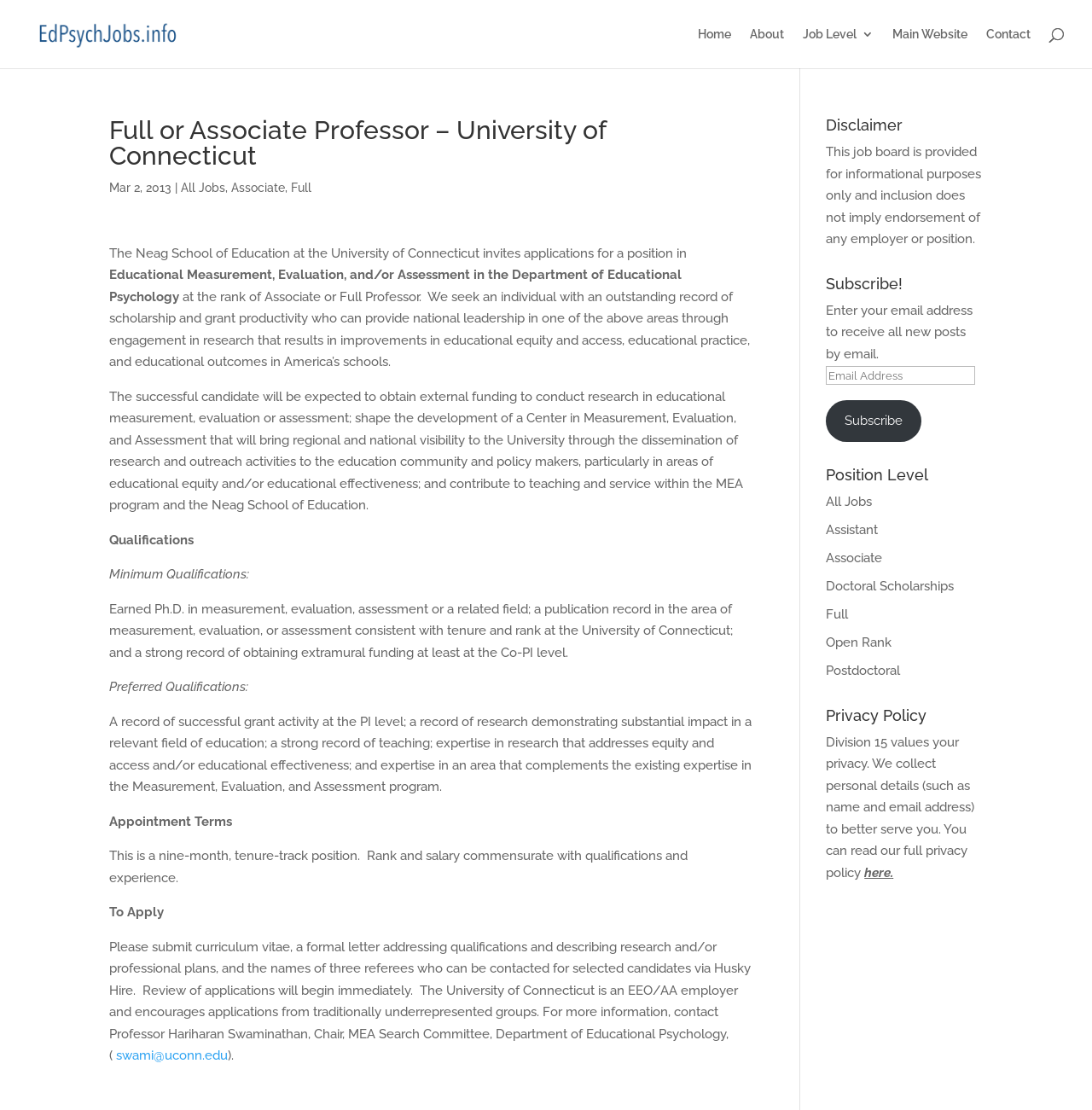Locate the UI element described by Business in the provided webpage screenshot. Return the bounding box coordinates in the format (top-left x, top-left y, bottom-right x, bottom-right y), ensuring all values are between 0 and 1.

None